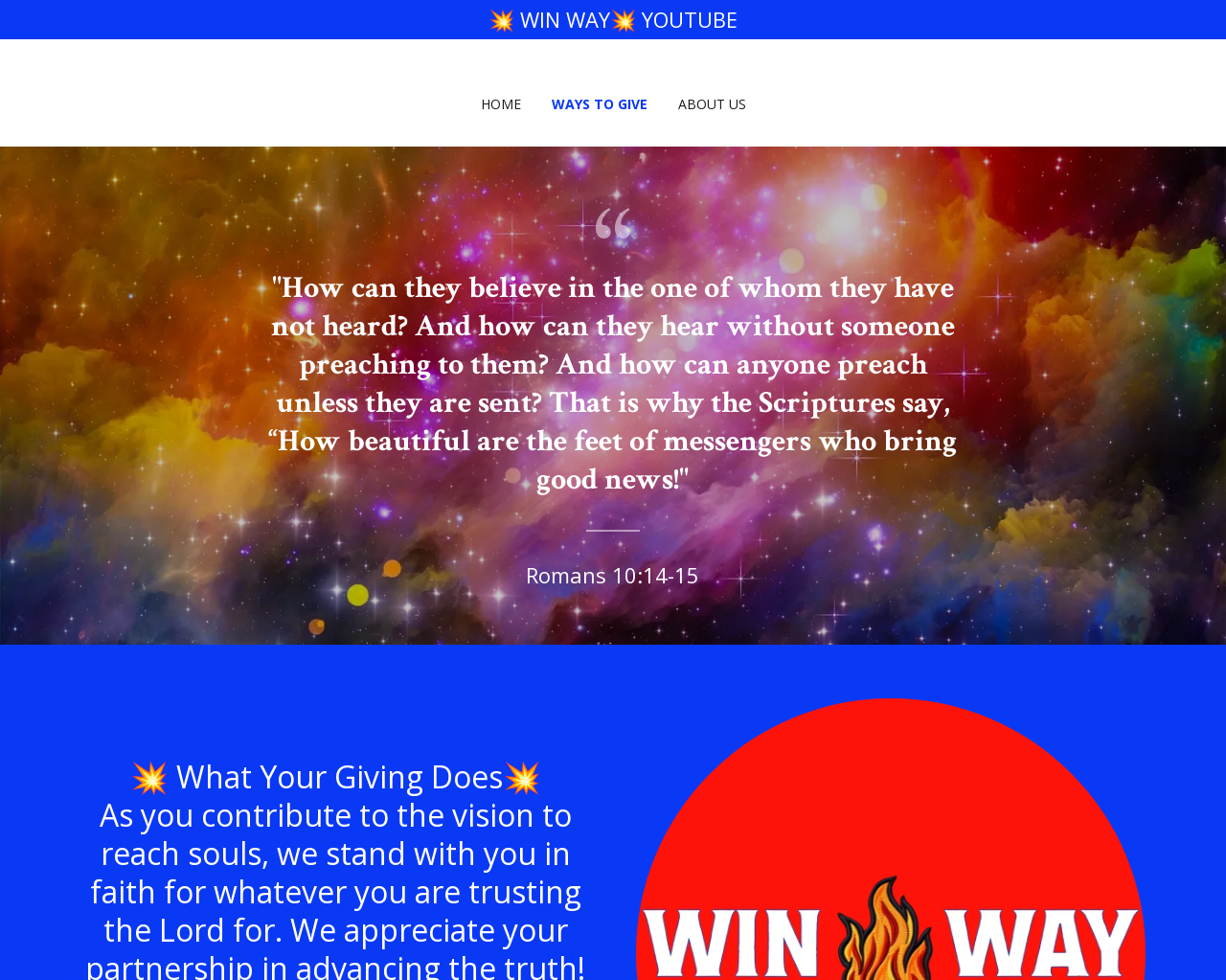Carefully examine the image and provide an in-depth answer to the question: What is the main theme of the webpage?

The webpage has a heading that quotes Romans 10:14-15, which is a biblical passage about spreading the good news. The presence of this quote and the overall layout of the webpage suggest that the main theme is related to giving, possibly in a charitable or missionary context.